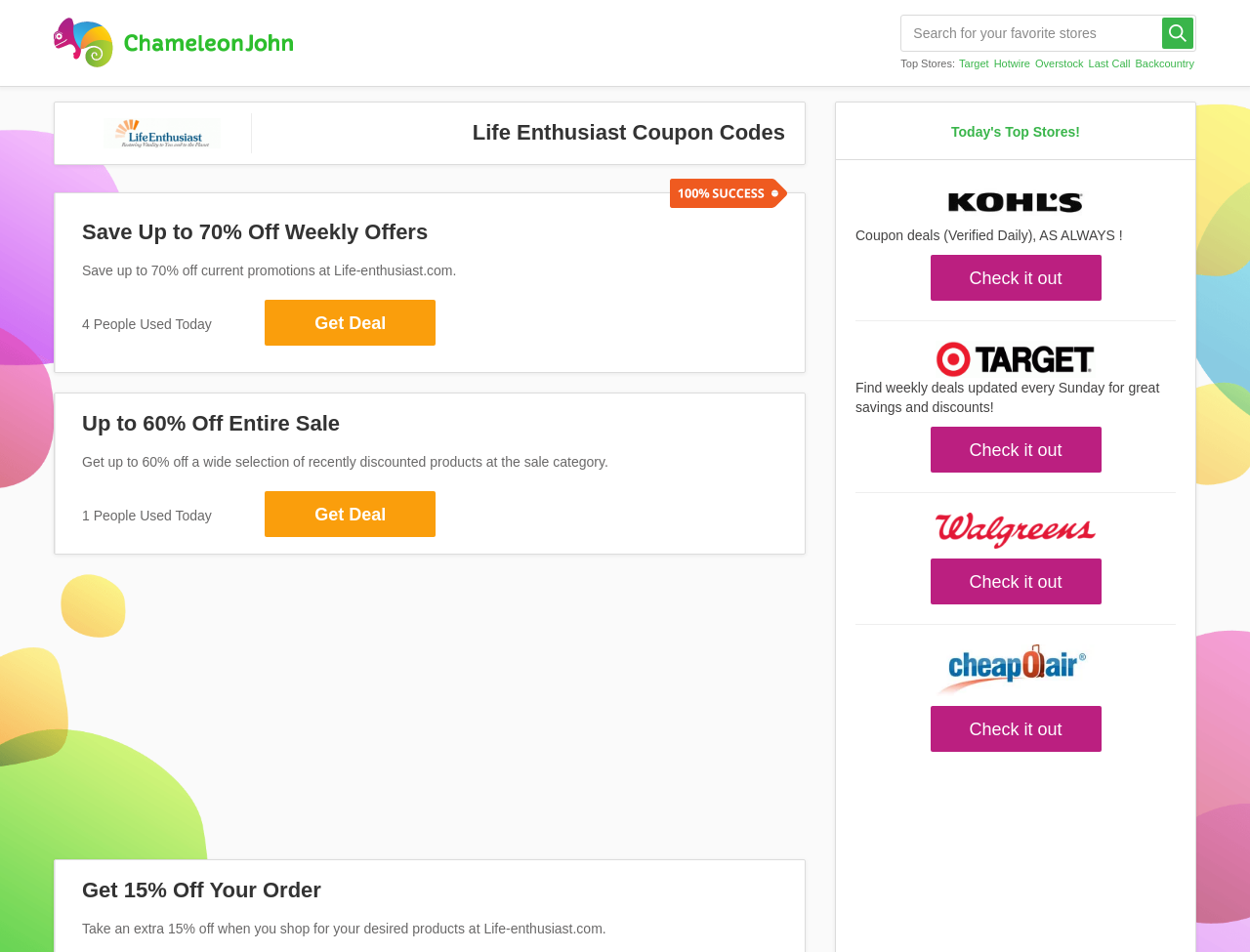What is the name of the store with a 70% off weekly offer?
Using the information from the image, provide a comprehensive answer to the question.

I found the answer by looking at the heading 'Save Up to 70% Off Weekly Offers' and the corresponding text 'Save up to 70% off current promotions at Life-enthusiast.com.' which indicates that the store offering 70% off is Life Enthusiast.